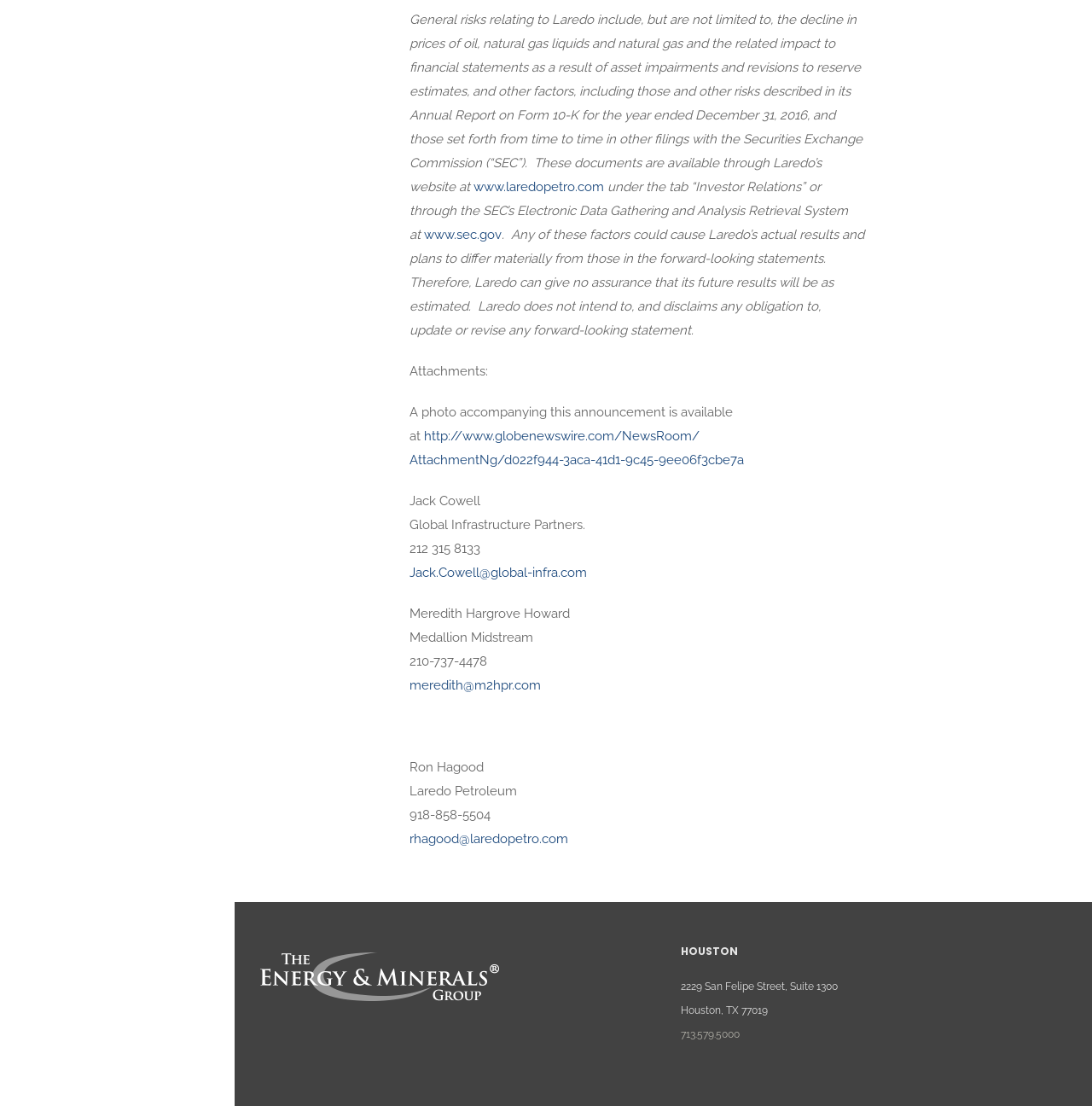Where is the company located?
Answer the question with detailed information derived from the image.

The company's location can be found in the address '2229 San Felipe Street, Suite 1300, Houston, TX 77019' which is located at the bottom of the webpage.